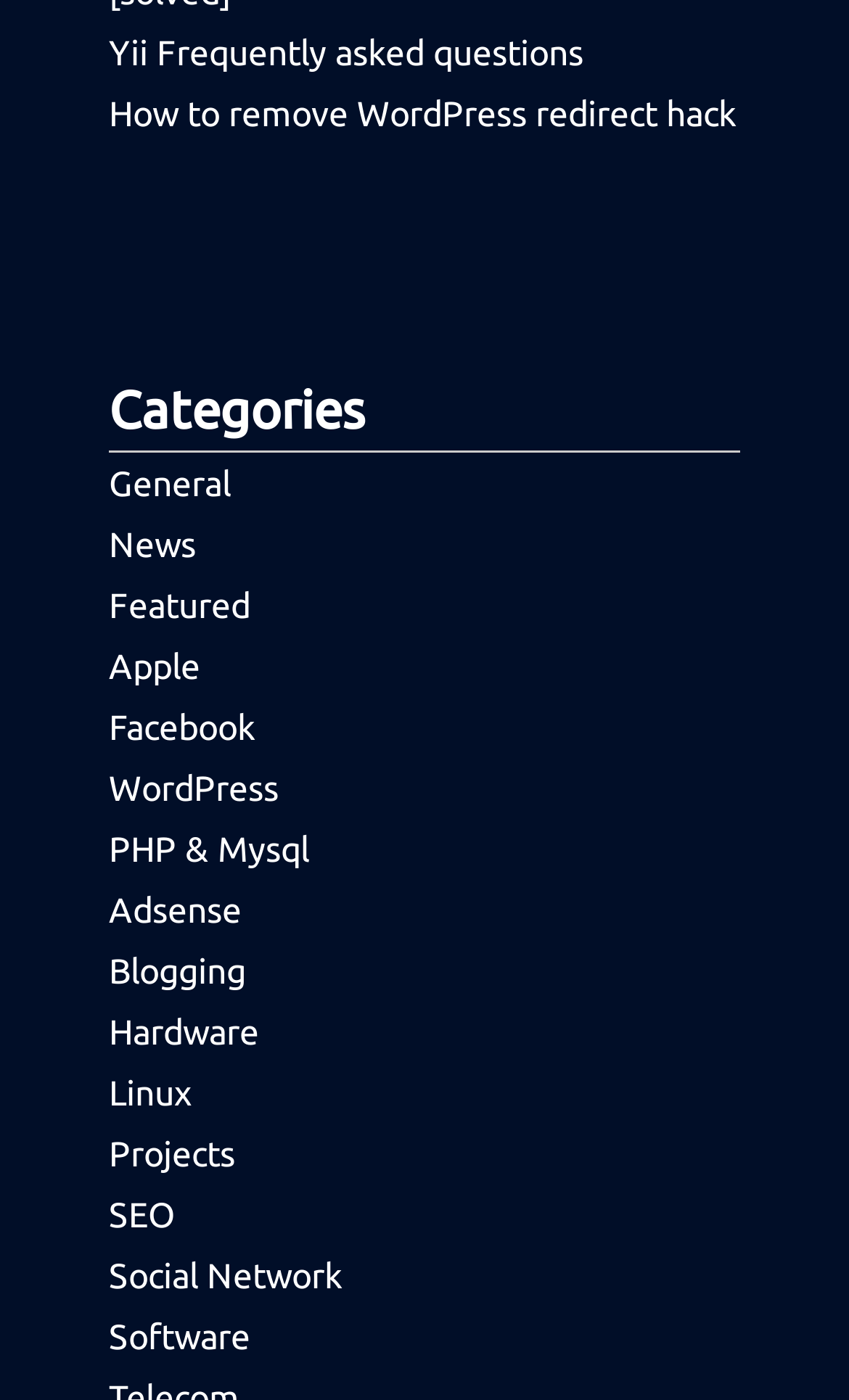Determine the bounding box coordinates of the section to be clicked to follow the instruction: "Explore PHP & Mysql topics". The coordinates should be given as four float numbers between 0 and 1, formatted as [left, top, right, bottom].

[0.128, 0.592, 0.364, 0.62]